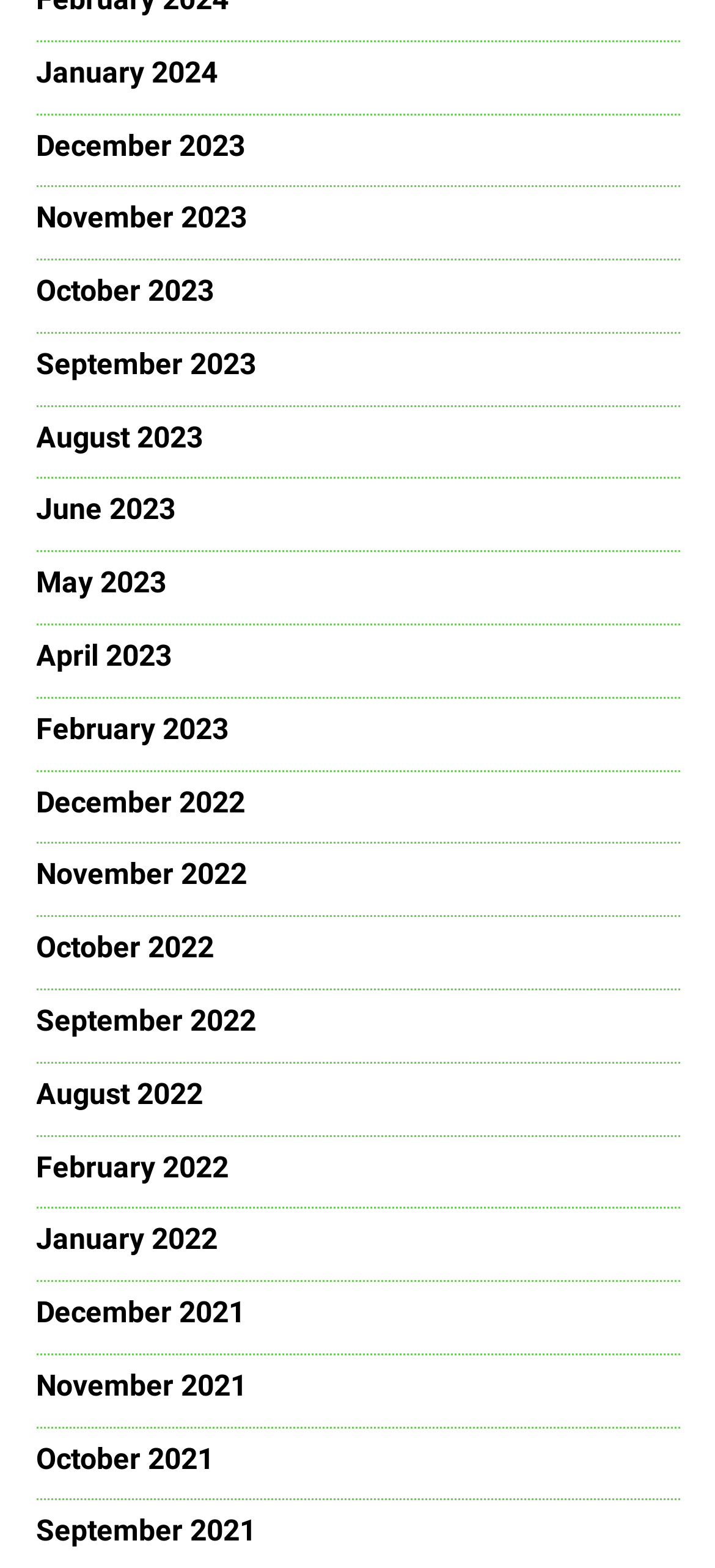Using the webpage screenshot, find the UI element described by February 2023. Provide the bounding box coordinates in the format (top-left x, top-left y, bottom-right x, bottom-right y), ensuring all values are floating point numbers between 0 and 1.

[0.05, 0.455, 0.319, 0.476]